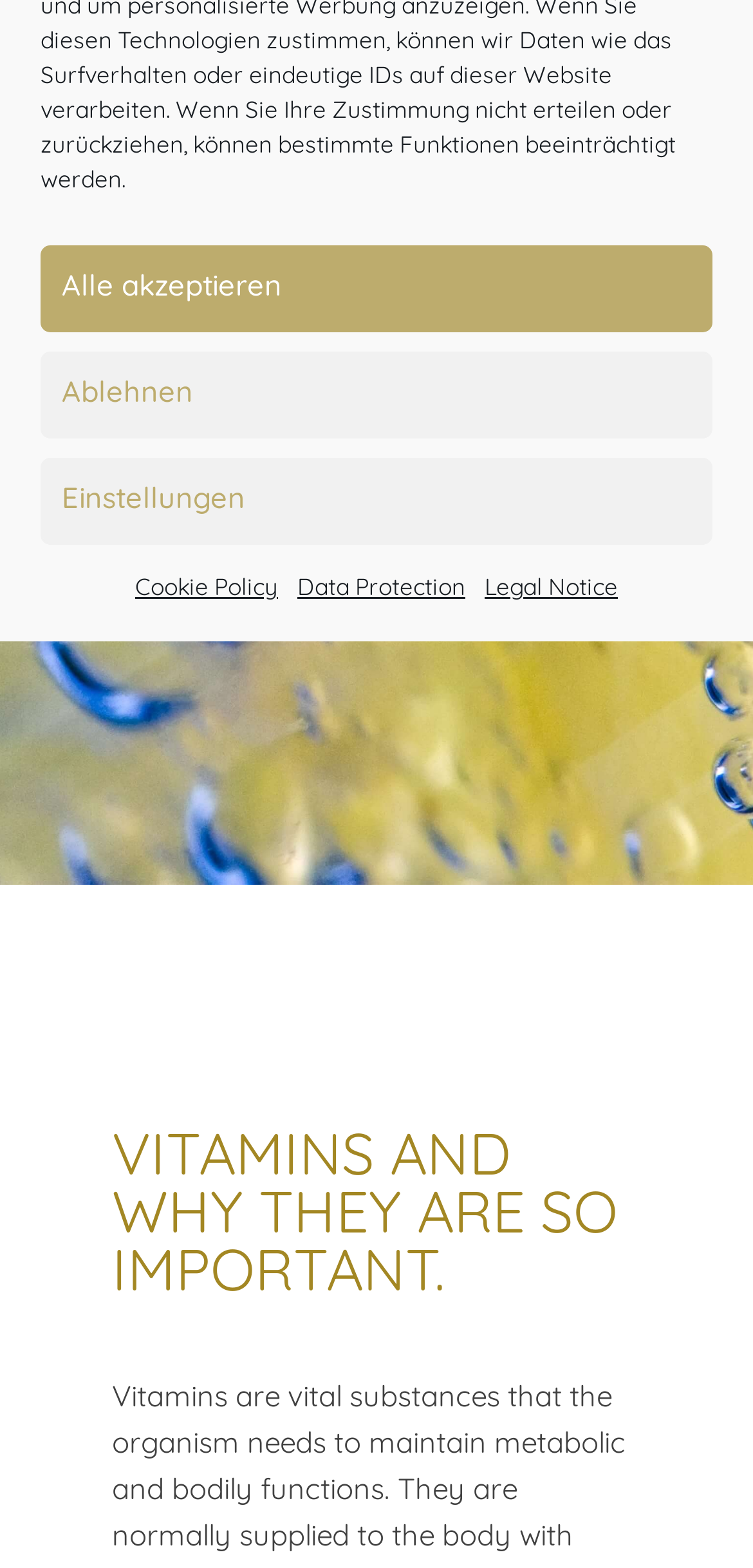Bounding box coordinates are specified in the format (top-left x, top-left y, bottom-right x, bottom-right y). All values are floating point numbers bounded between 0 and 1. Please provide the bounding box coordinate of the region this sentence describes: Ablehnen

[0.054, 0.224, 0.946, 0.28]